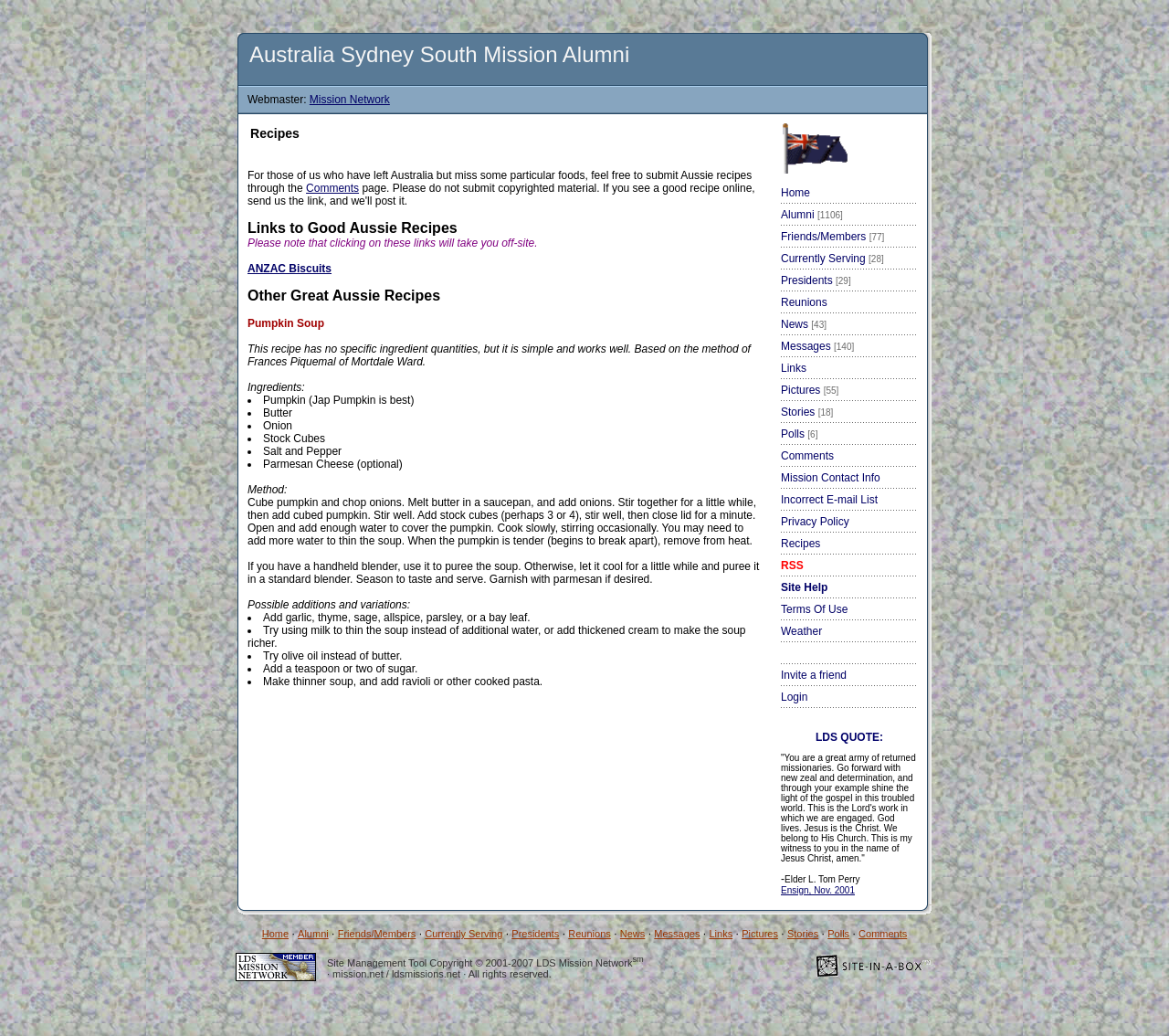Locate the bounding box coordinates of the UI element described by: "Messages". The bounding box coordinates should consist of four float numbers between 0 and 1, i.e., [left, top, right, bottom].

[0.56, 0.896, 0.599, 0.907]